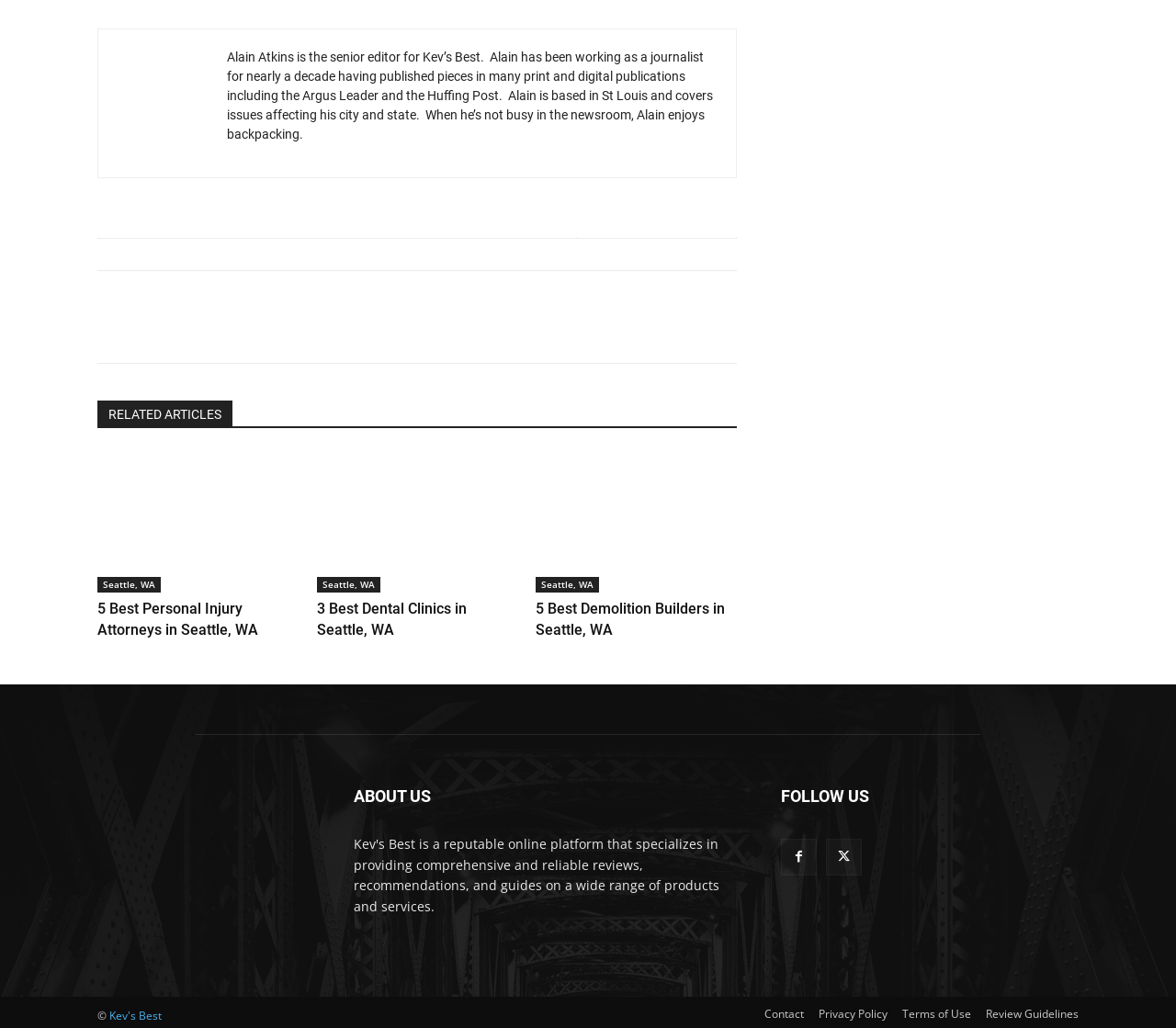How many related articles are listed on this page?
Please give a well-detailed answer to the question.

The answer can be found by counting the number of links with headings 'RELATED ARTICLES' which are '5 Best Personal Injury Attorneys in Seattle, WA', '3 Best Dental Clinics in Seattle, WA', and '5 Best Demolition Builders in Seattle, WA'.